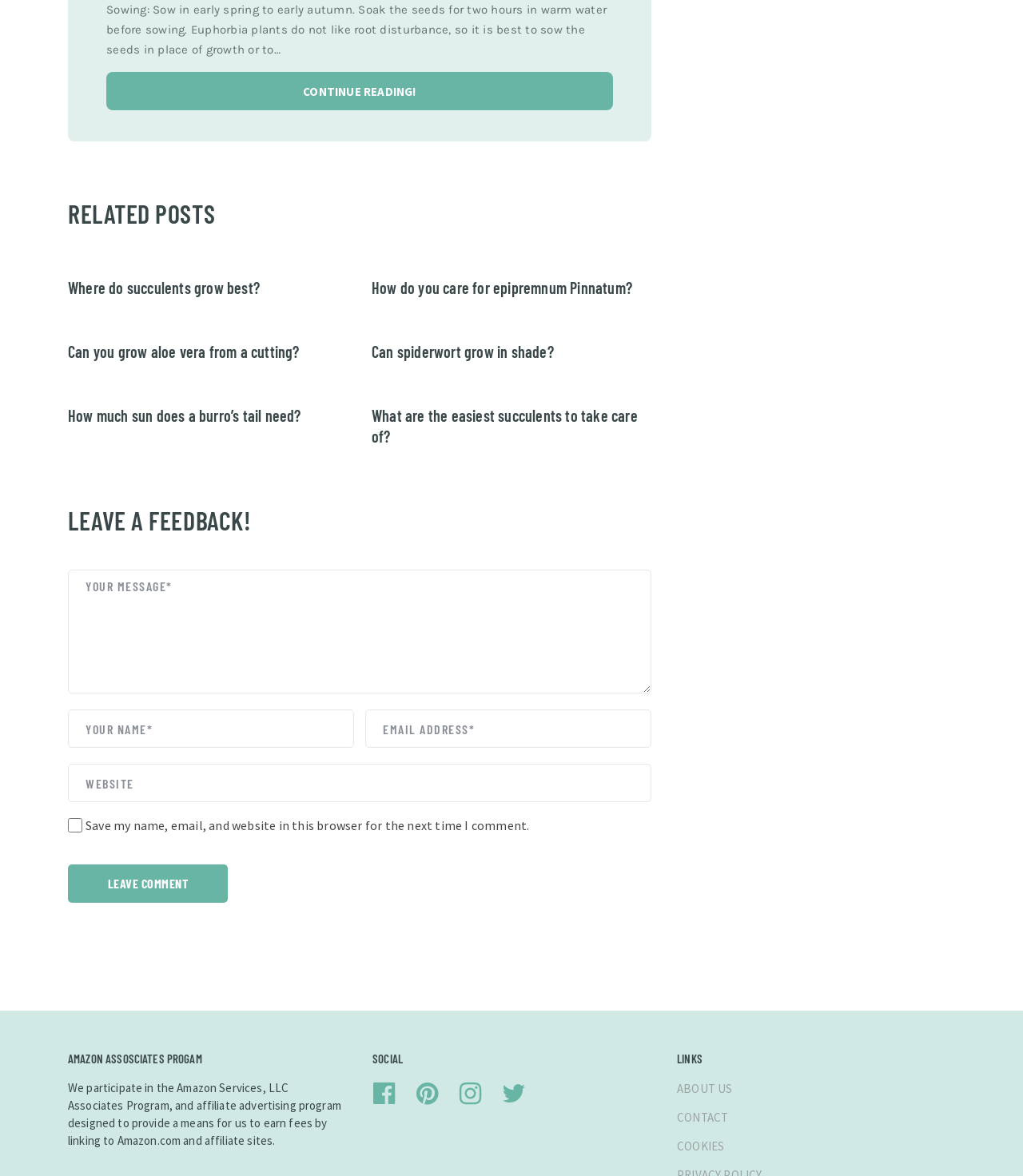Please provide a short answer using a single word or phrase for the question:
What is the topic of the article?

Euphorbia plants